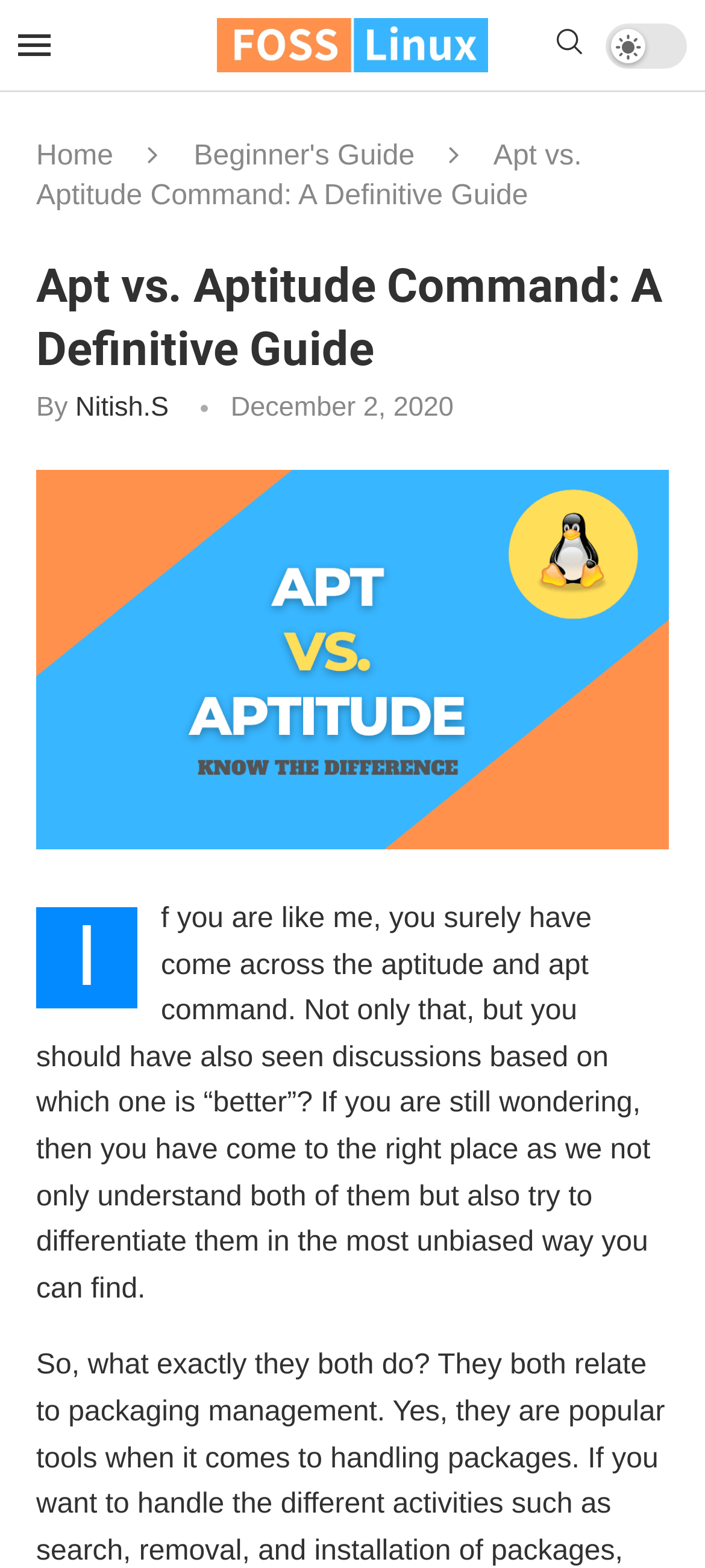Using details from the image, please answer the following question comprehensively:
What is the purpose of this article?

The article aims to clarify the differences between apt and aptitude commands, as stated in the introduction, which mentions that the article will help readers understand both commands and differentiate them in an unbiased way.